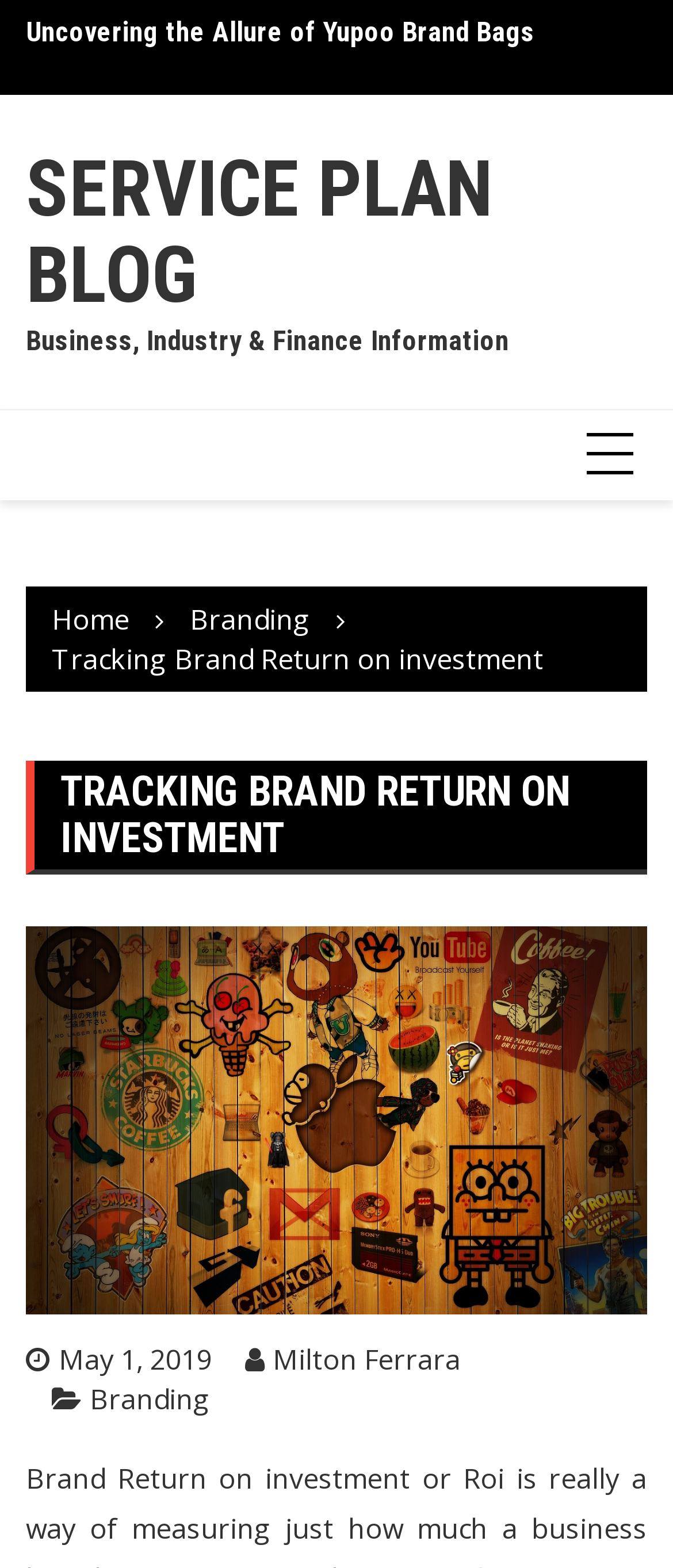What is the category of the article?
Give a detailed and exhaustive answer to the question.

I determined the category of the article by looking at the link 'Tracking Brand Return on investment' which has a sub-link 'Branding', indicating that the article belongs to the branding category.